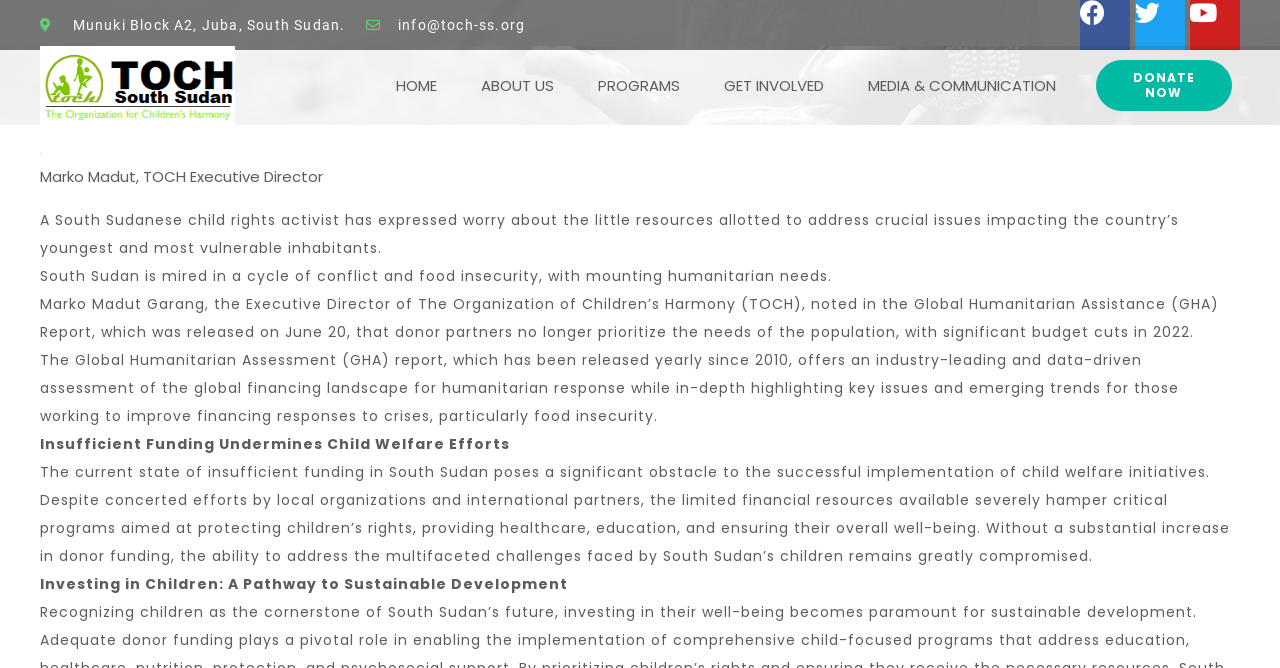Find the bounding box coordinates of the area to click in order to follow the instruction: "Click the Twitter link".

[0.887, 0.0, 0.926, 0.075]